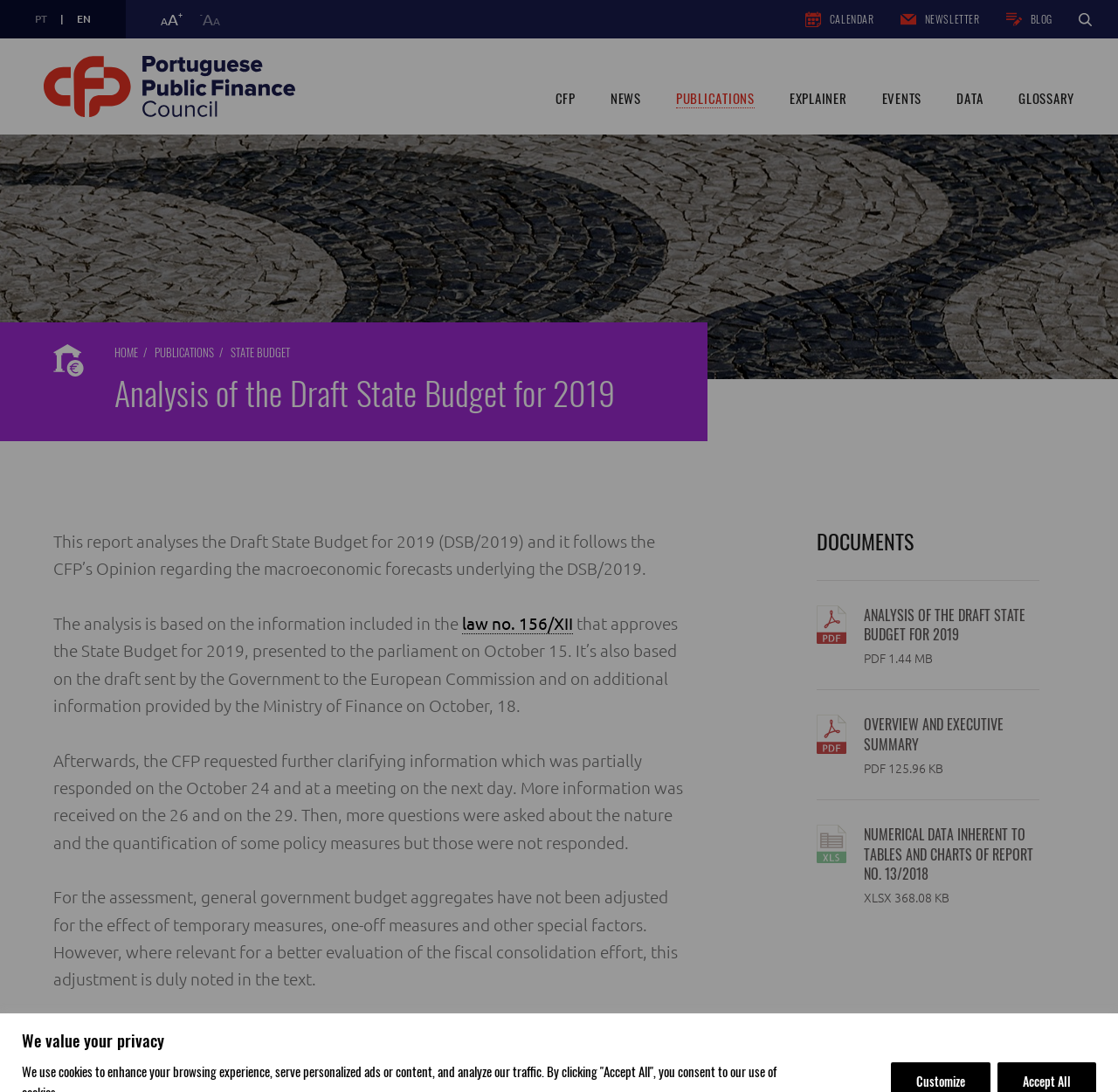Find the bounding box coordinates of the clickable region needed to perform the following instruction: "Increase font size". The coordinates should be provided as four float numbers between 0 and 1, i.e., [left, top, right, bottom].

[0.136, 0.007, 0.171, 0.028]